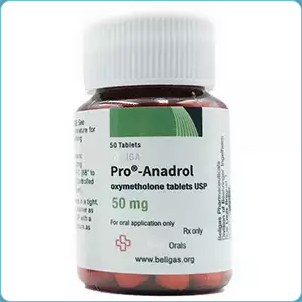What is the purpose of this oral steroid?
Respond to the question with a single word or phrase according to the image.

Muscle gain and performance enhancement